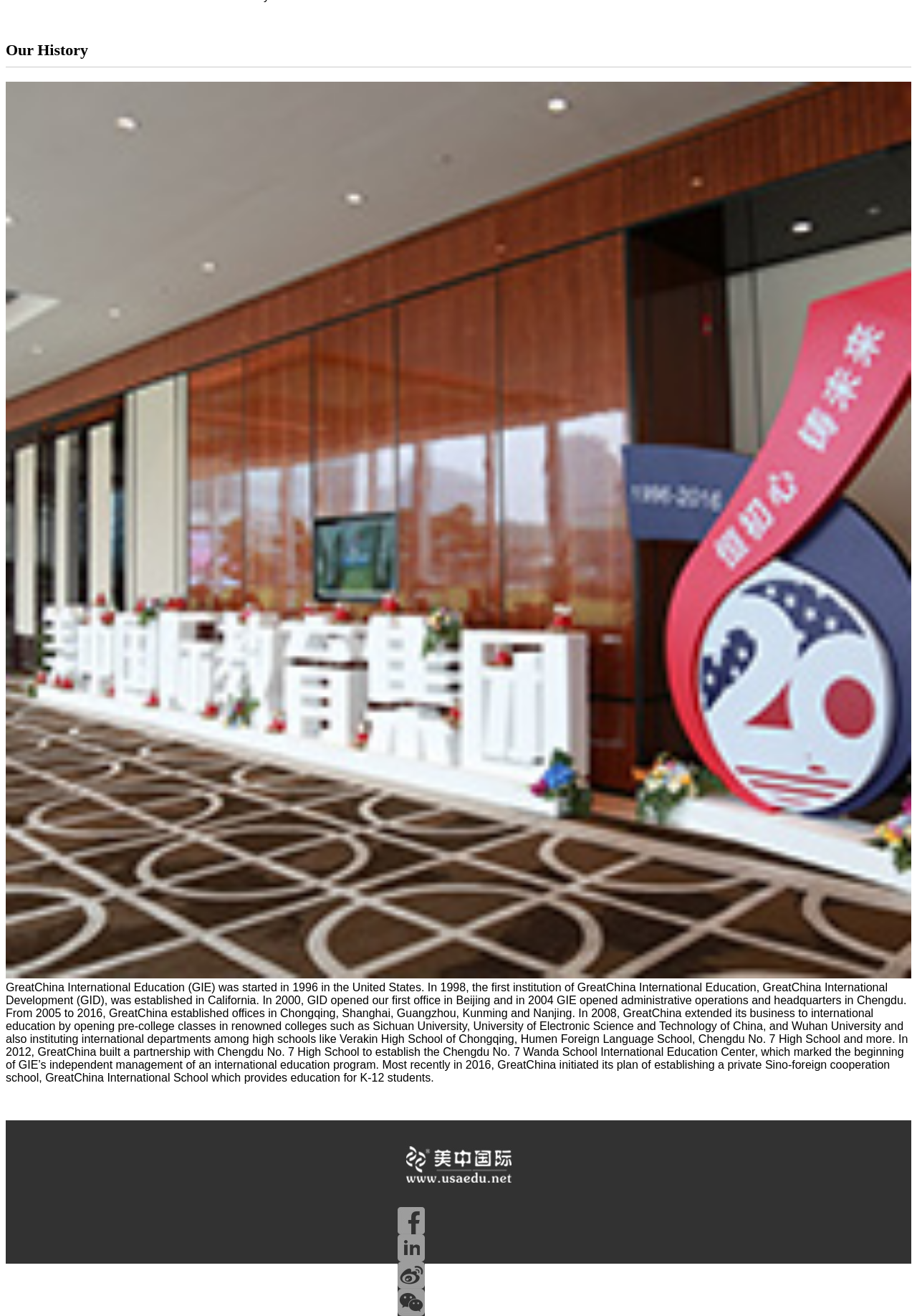Using the details from the image, please elaborate on the following question: What is the bounding box coordinate of the image above the text 'Our History'?

The image element with ID 152 has the bounding box coordinates [0.006, 0.062, 0.994, 0.743].